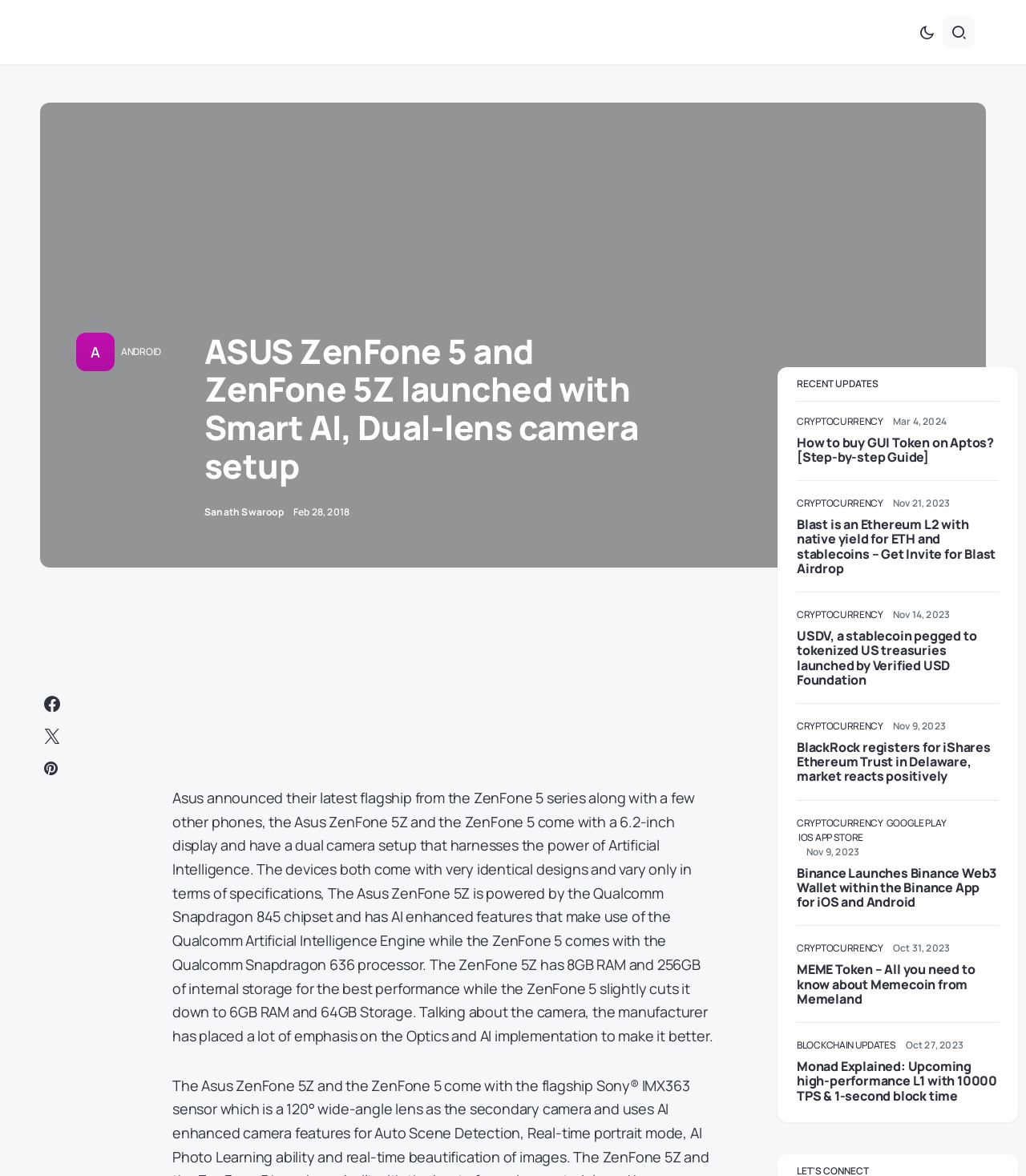What is the camera feature of the Asus ZenFone 5Z?
Answer with a single word or short phrase according to what you see in the image.

Dual-lens camera setup